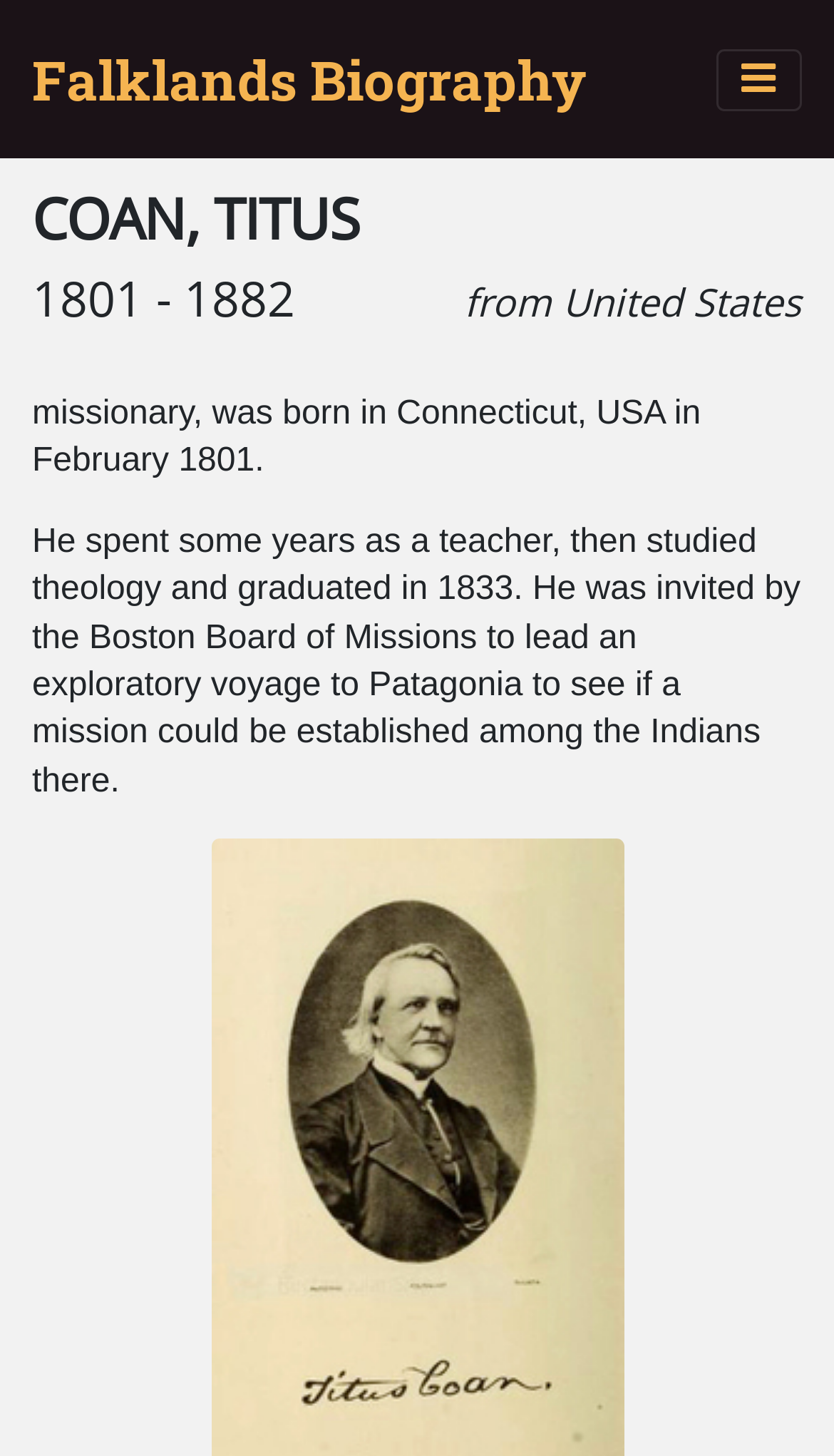Give a one-word or one-phrase response to the question:
What is the destination of COAN, TITUS's exploratory voyage?

Patagonia